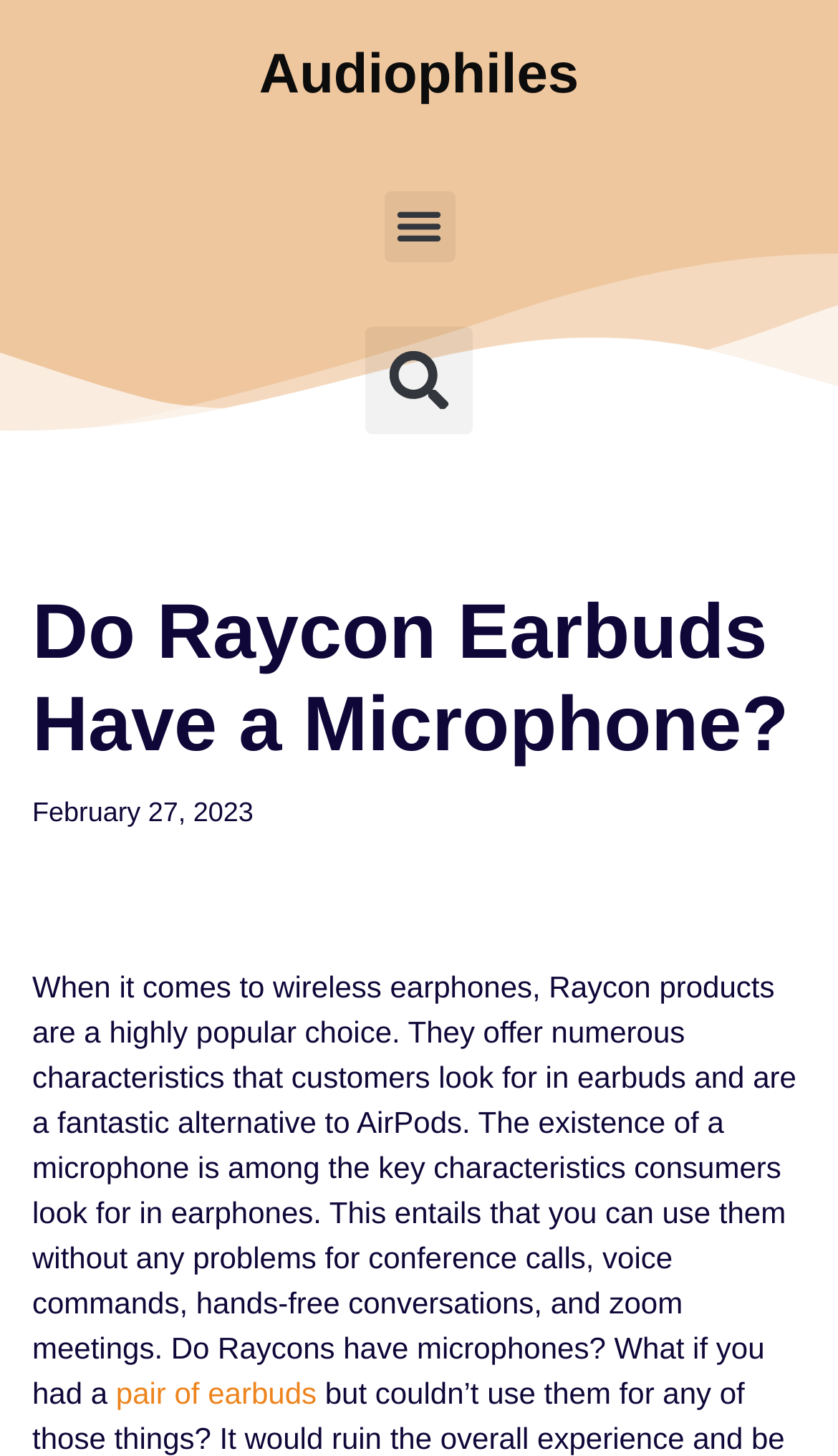When was this webpage published?
Look at the image and respond with a one-word or short phrase answer.

February 27, 2023